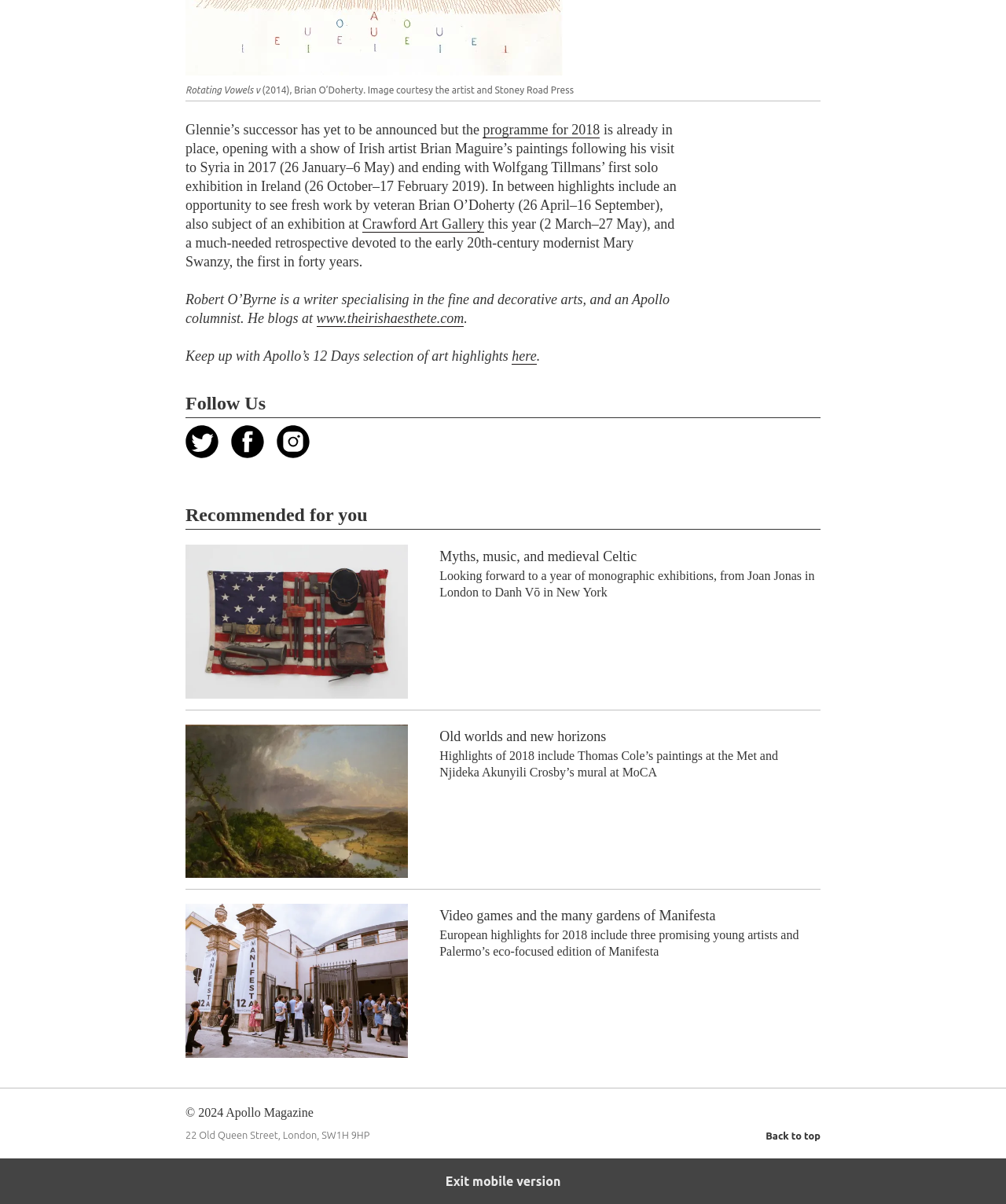Please specify the bounding box coordinates of the clickable region necessary for completing the following instruction: "Visit the Crawford Art Gallery website". The coordinates must consist of four float numbers between 0 and 1, i.e., [left, top, right, bottom].

[0.36, 0.18, 0.481, 0.193]